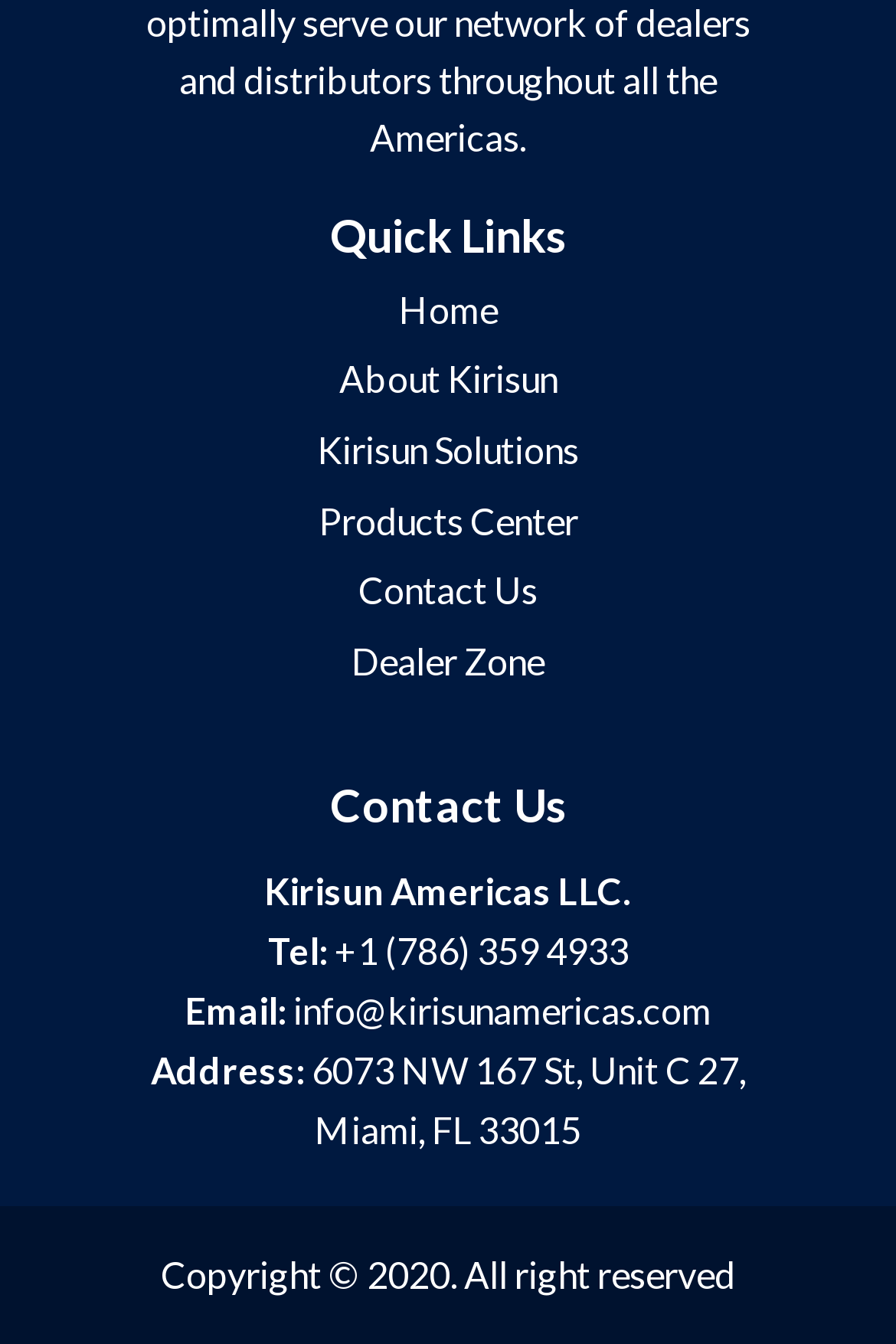Determine the bounding box coordinates of the target area to click to execute the following instruction: "contact Kirisun."

[0.128, 0.417, 0.872, 0.461]